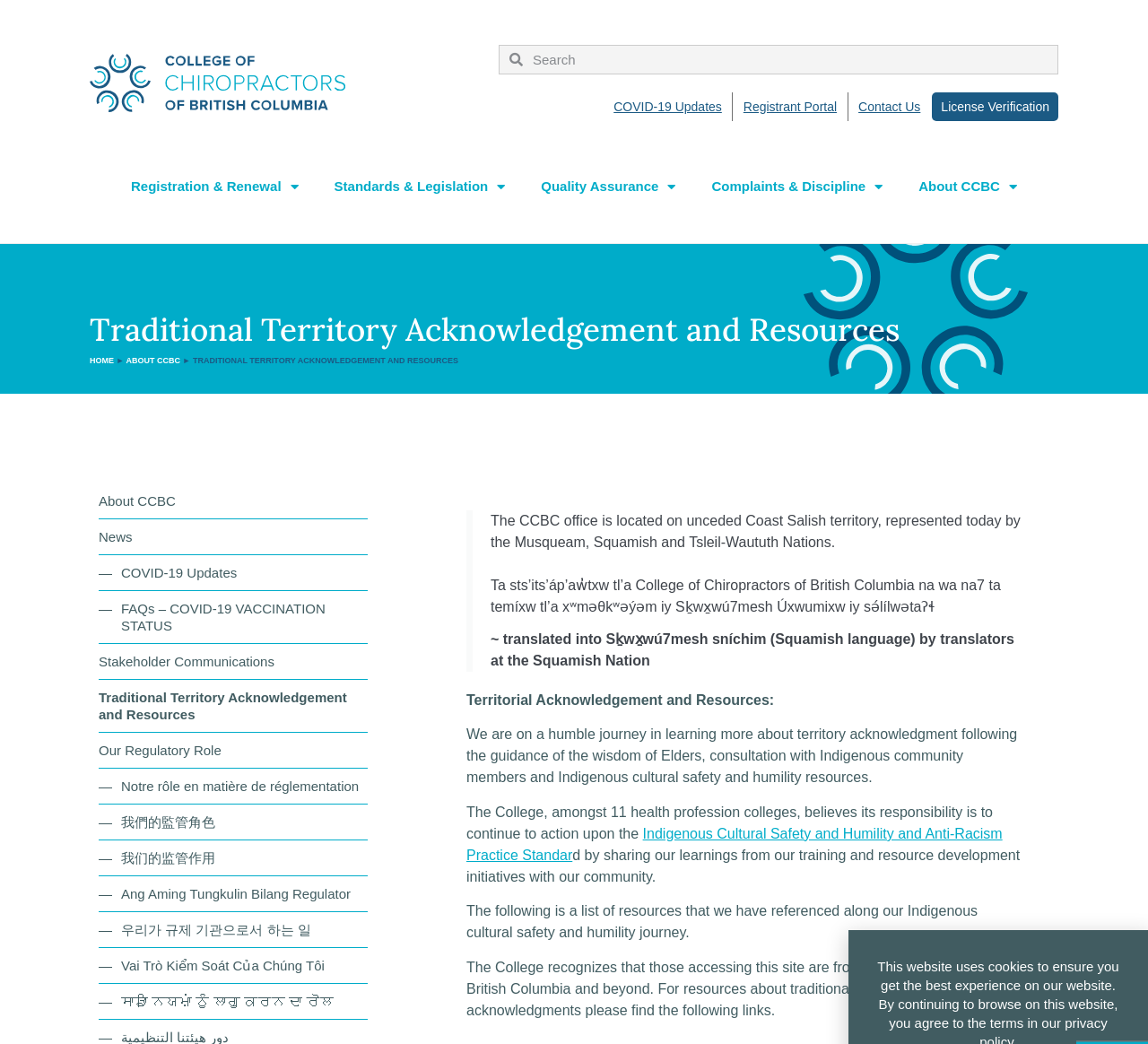Please specify the bounding box coordinates of the clickable region necessary for completing the following instruction: "Call the office". The coordinates must consist of four float numbers between 0 and 1, i.e., [left, top, right, bottom].

None